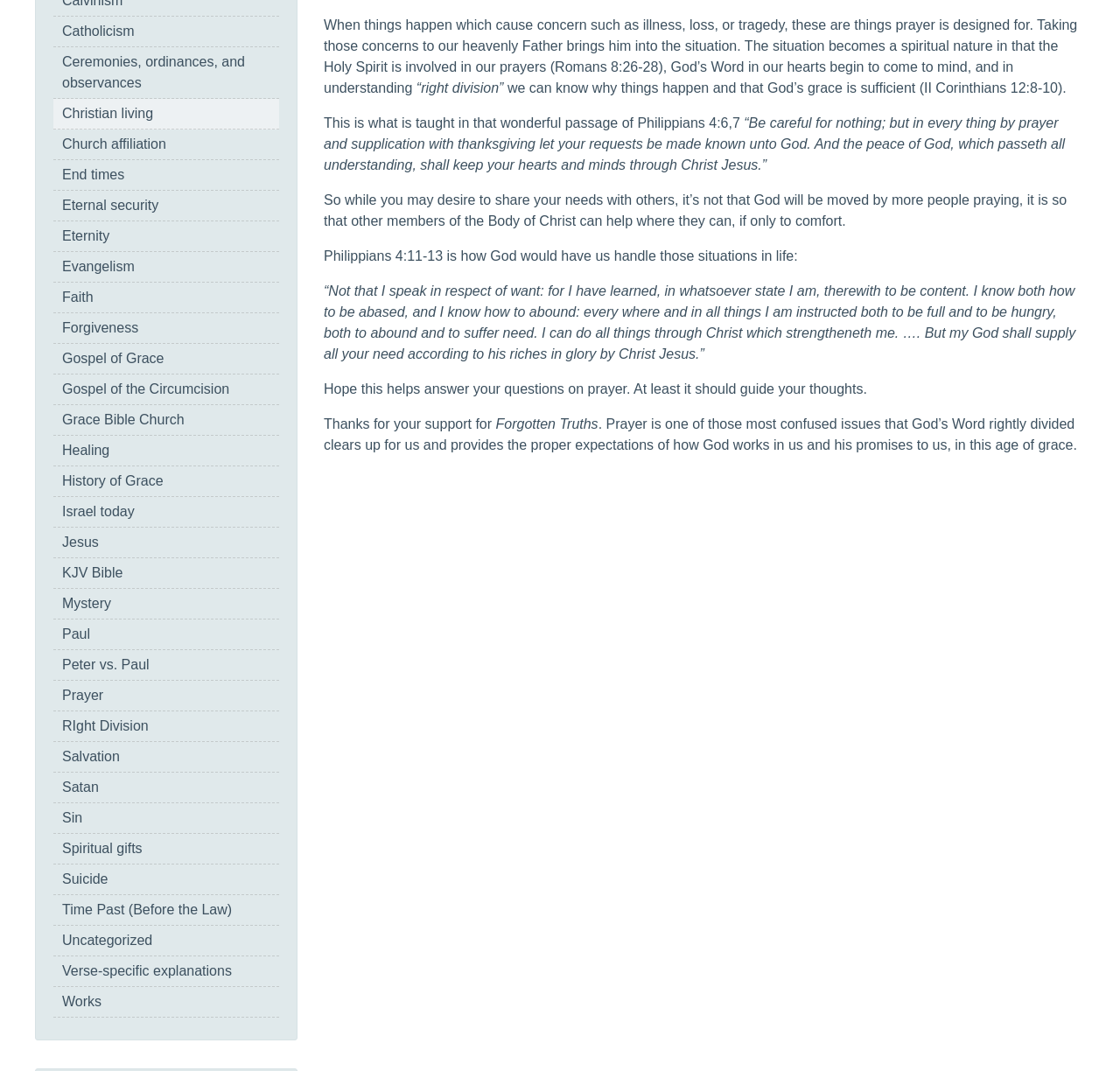Using the details from the image, please elaborate on the following question: What is the author's attitude towards prayer?

The author's tone and language suggest a positive attitude towards prayer. The text encourages readers to take their concerns to God and promises that God's peace will keep their hearts and minds through Christ Jesus. The author also expresses confidence in God's ability to supply all needs according to His riches in glory by Christ Jesus.